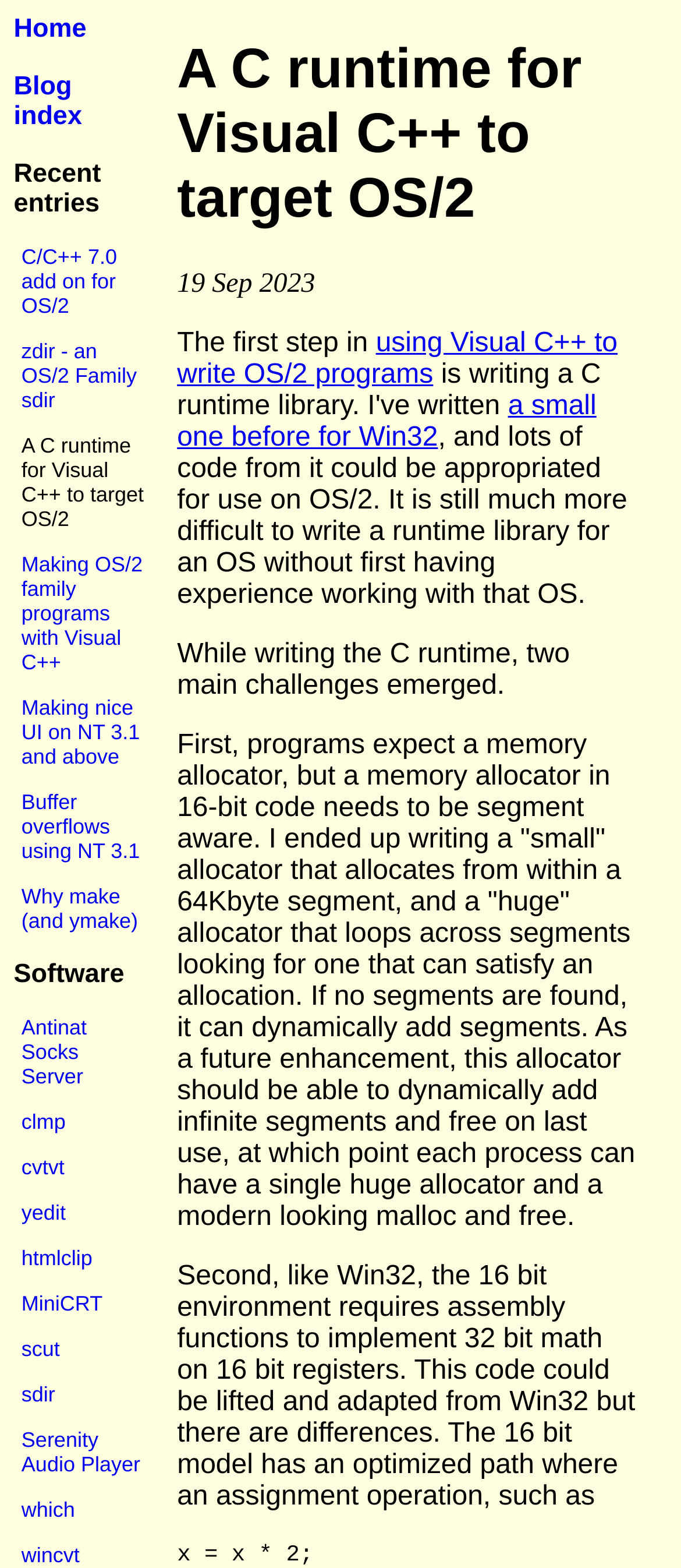Please respond to the question using a single word or phrase:
What is the challenge of writing a memory allocator in 16-bit code?

It needs to be segment aware